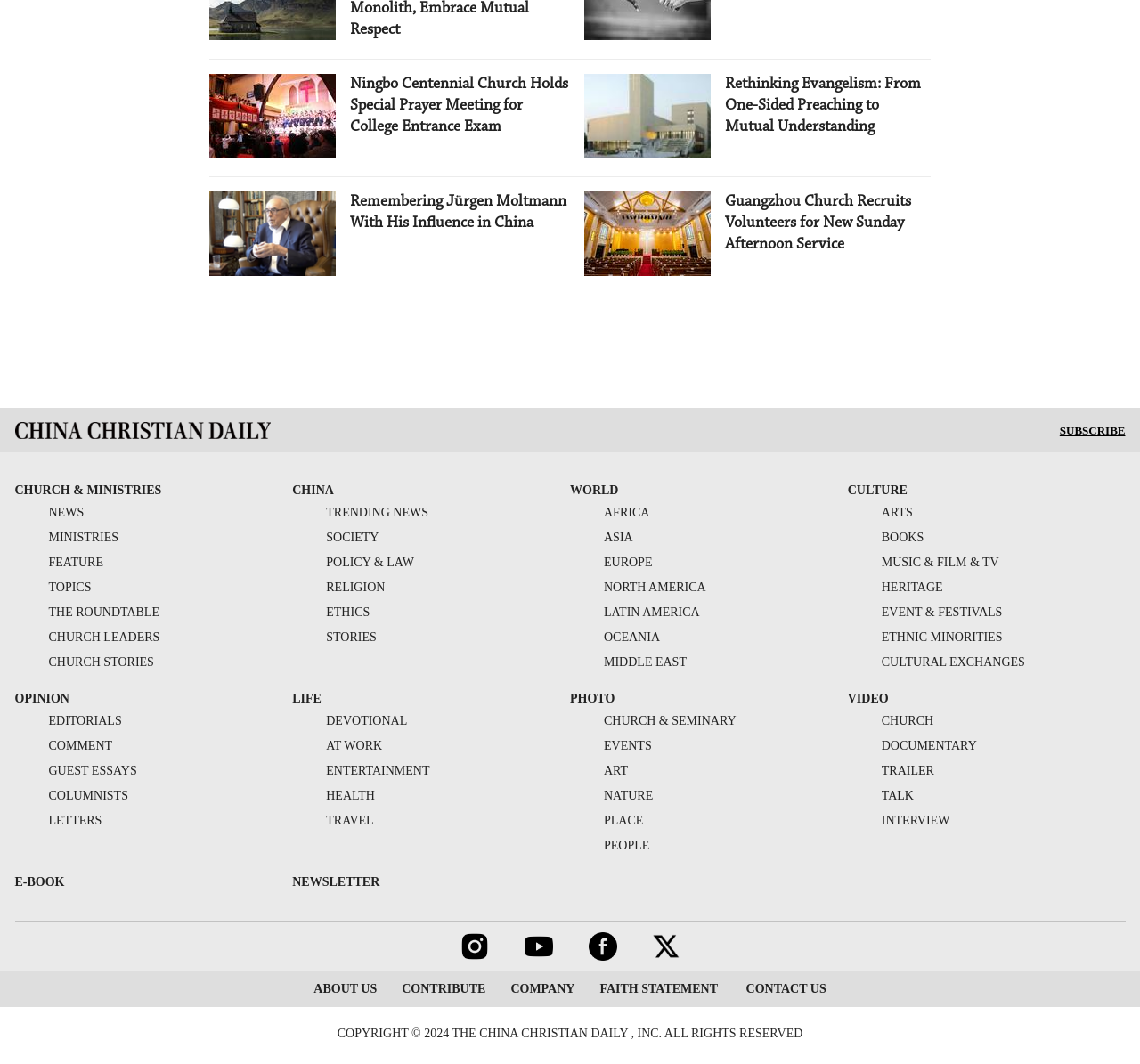Please provide a short answer using a single word or phrase for the question:
How many articles are displayed on the webpage?

4